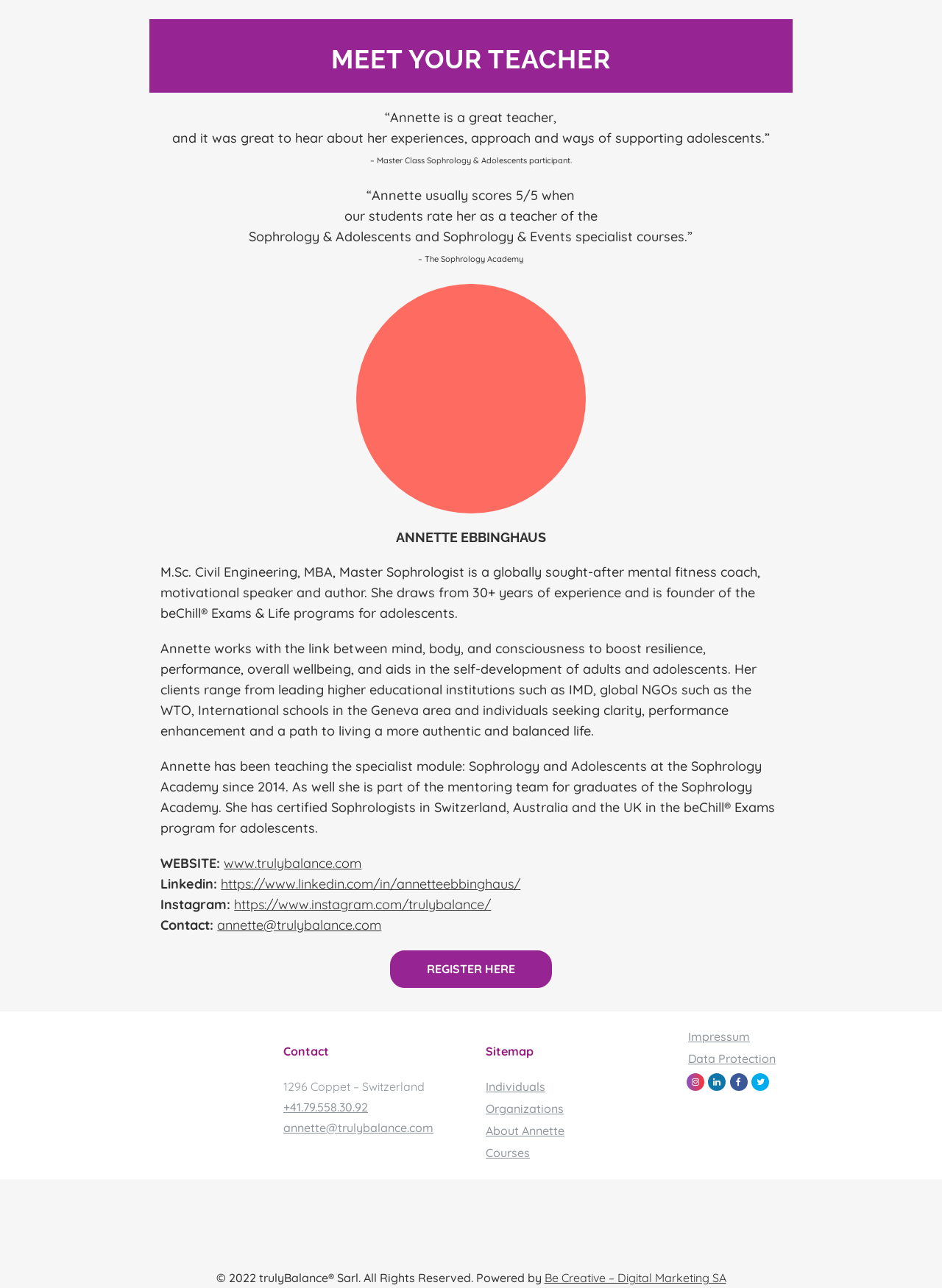Determine the bounding box coordinates of the clickable region to carry out the instruction: "View the website's sitemap".

[0.516, 0.81, 0.566, 0.822]